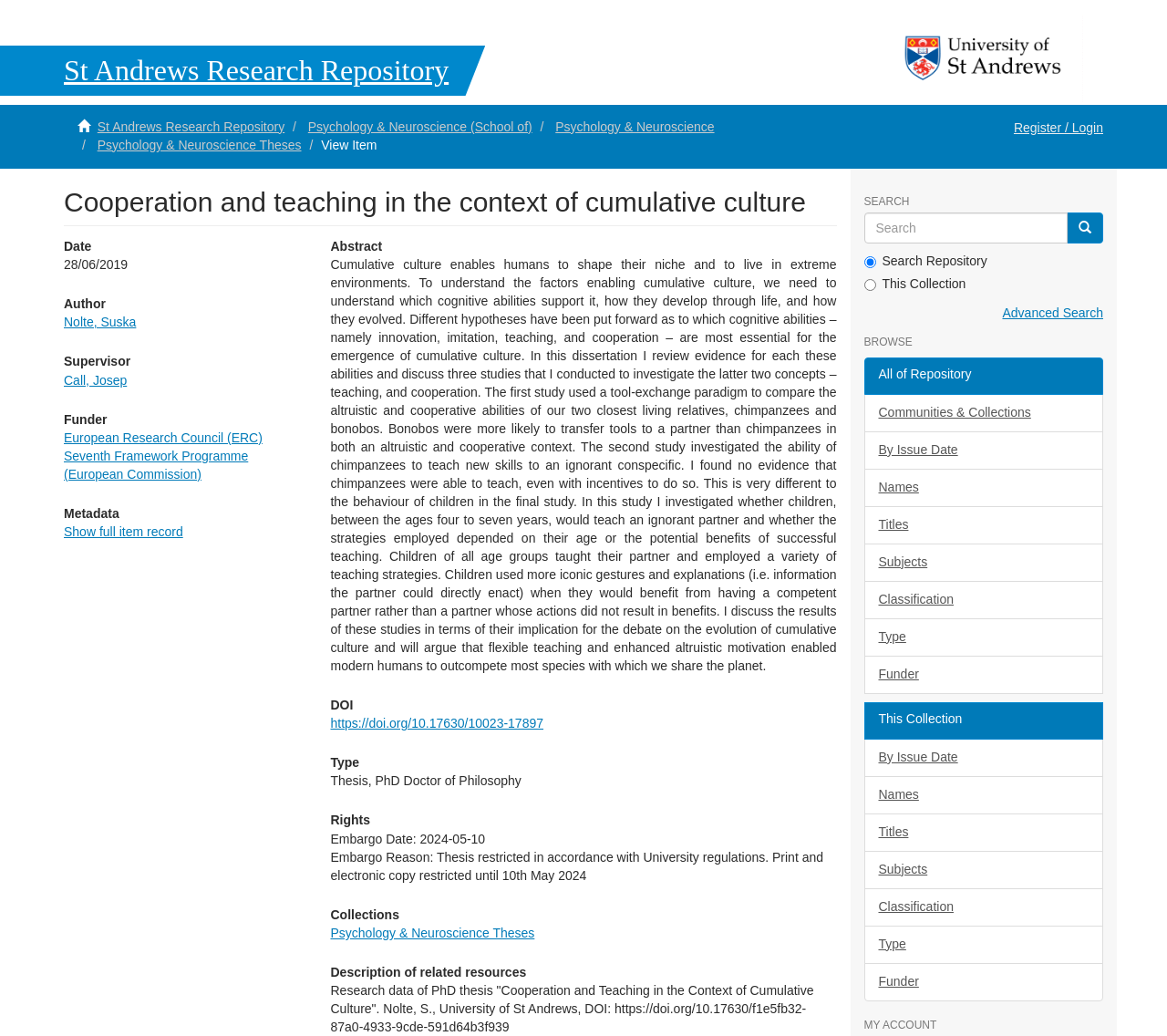Locate the bounding box coordinates of the element you need to click to accomplish the task described by this instruction: "Go to advanced search".

[0.859, 0.295, 0.945, 0.309]